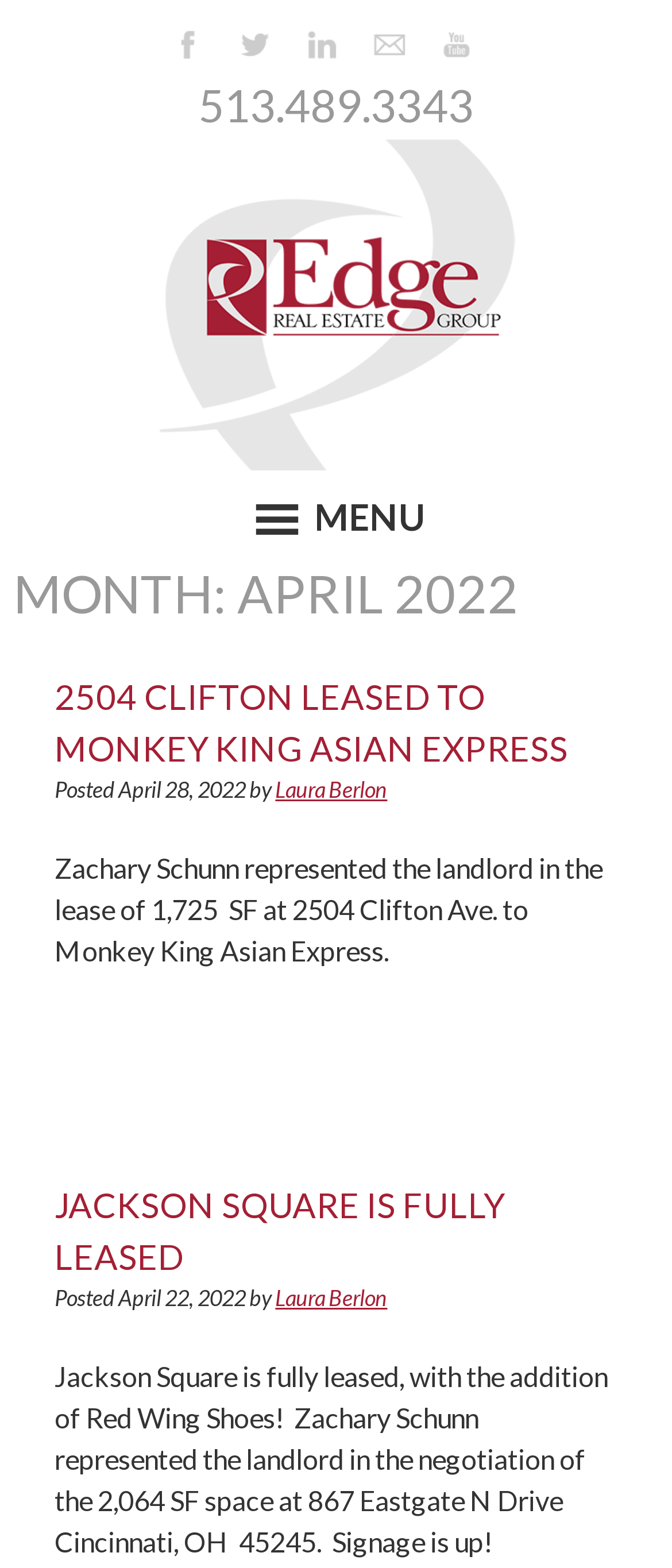Determine the bounding box coordinates for the region that must be clicked to execute the following instruction: "Read the article about Monkey King Asian Express".

[0.082, 0.427, 0.918, 0.493]